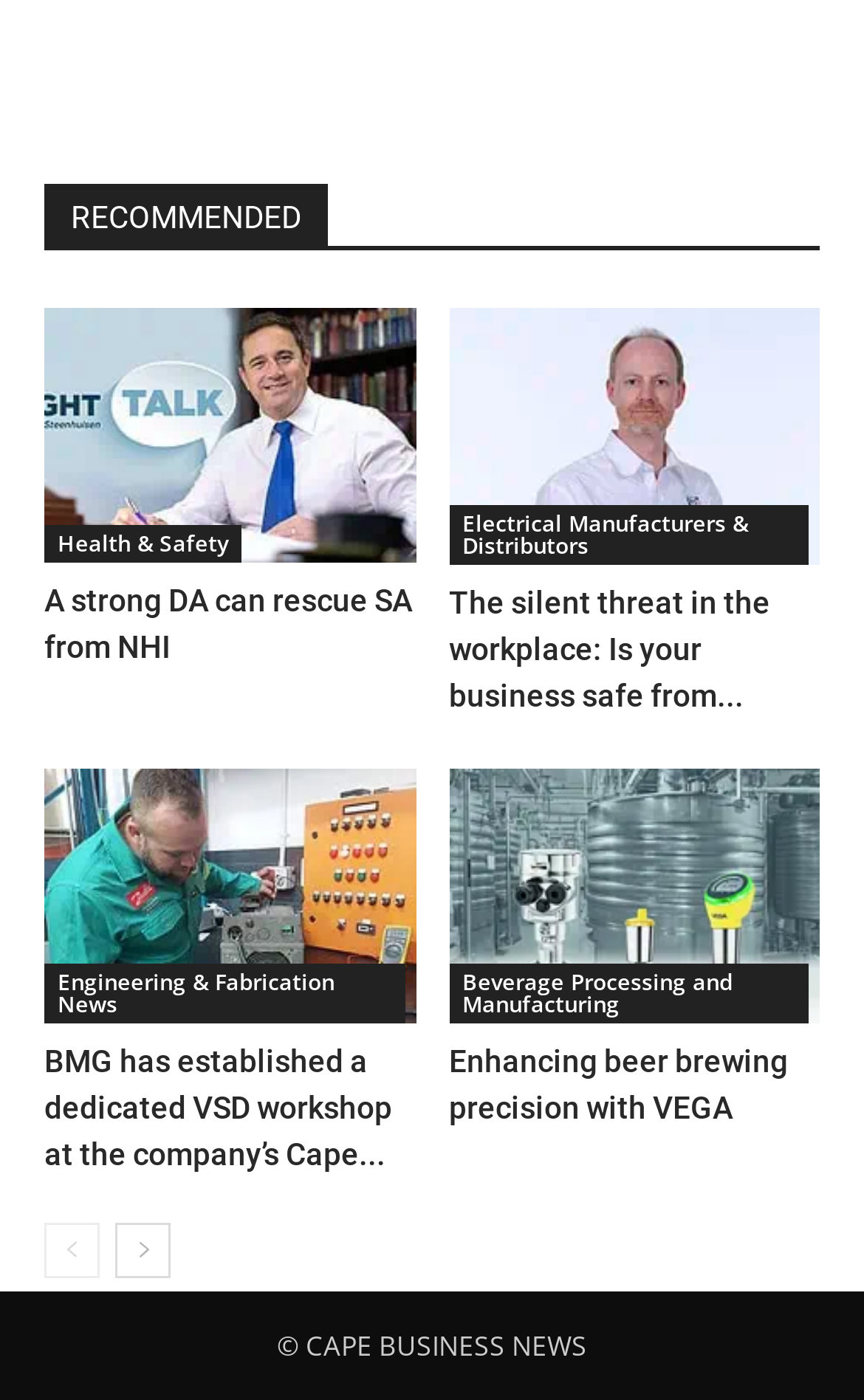Please identify the bounding box coordinates of the area I need to click to accomplish the following instruction: "Go to the next page".

[0.133, 0.873, 0.197, 0.912]